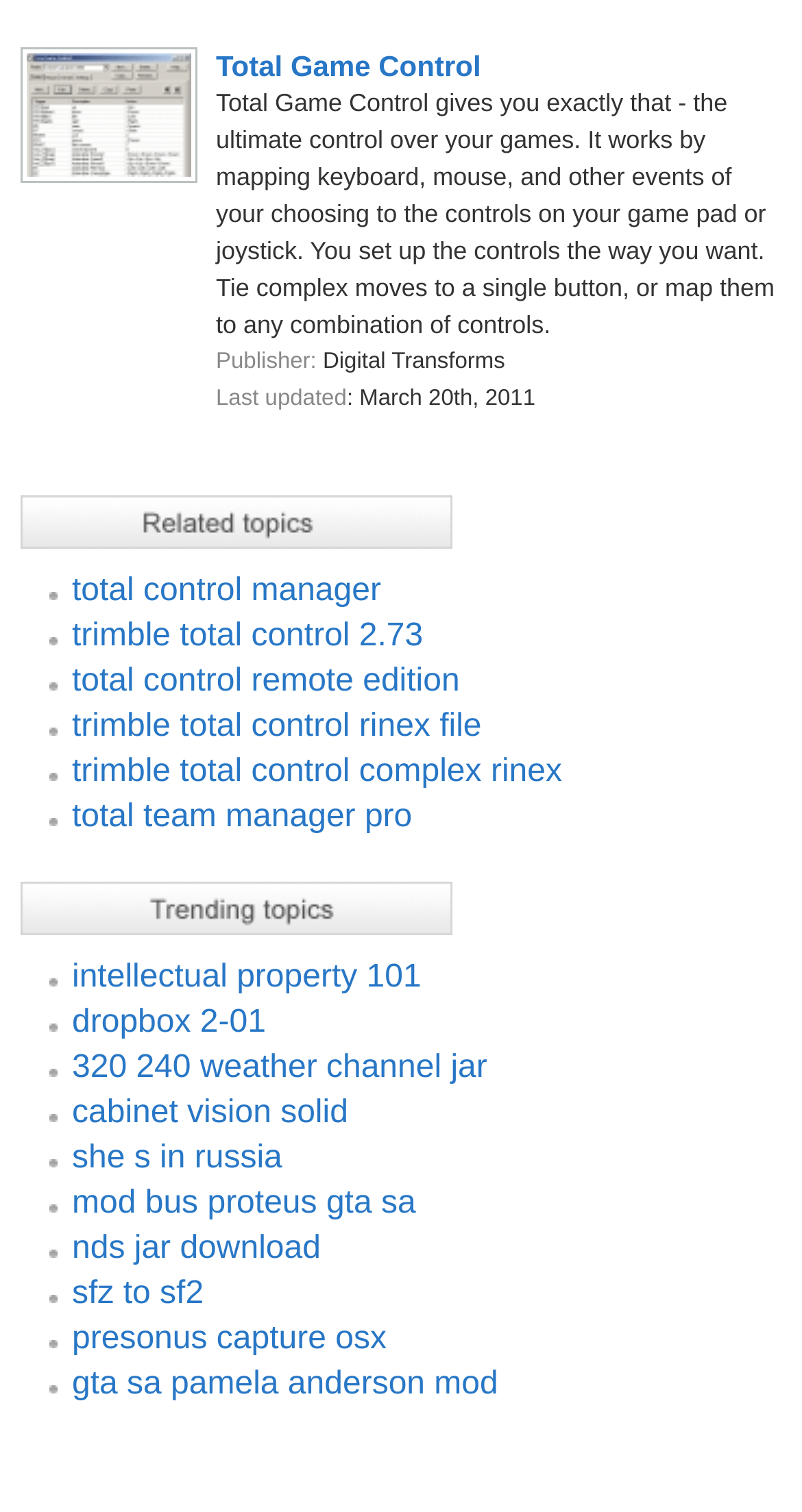How many trending topics are listed?
Respond to the question with a single word or phrase according to the image.

10